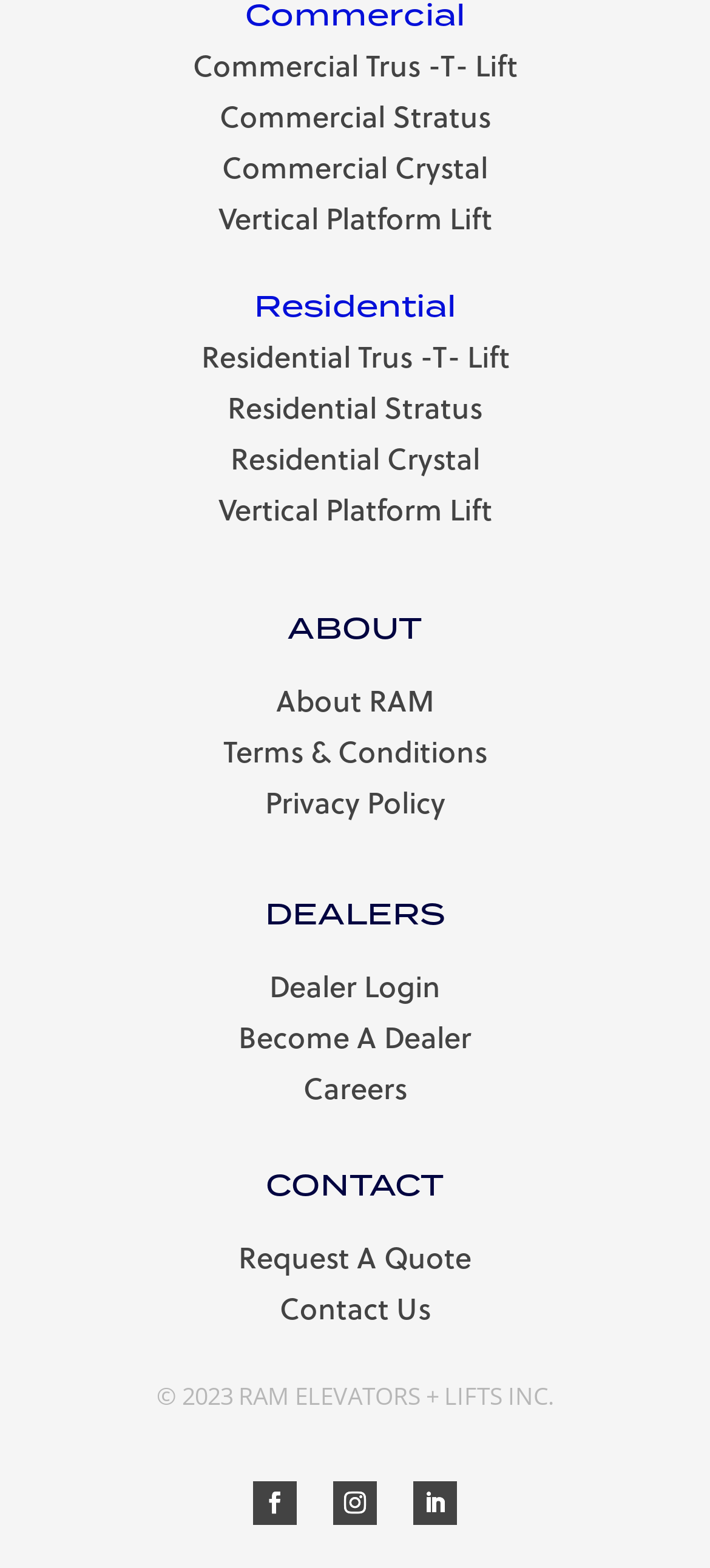Please provide a detailed answer to the question below based on the screenshot: 
What type of products does this company offer?

Based on the links provided on the webpage, such as 'Commercial Trus-T-Lift', 'Residential Stratus', and 'Vertical Platform Lift', it can be inferred that this company offers elevators and lifts as their main products.